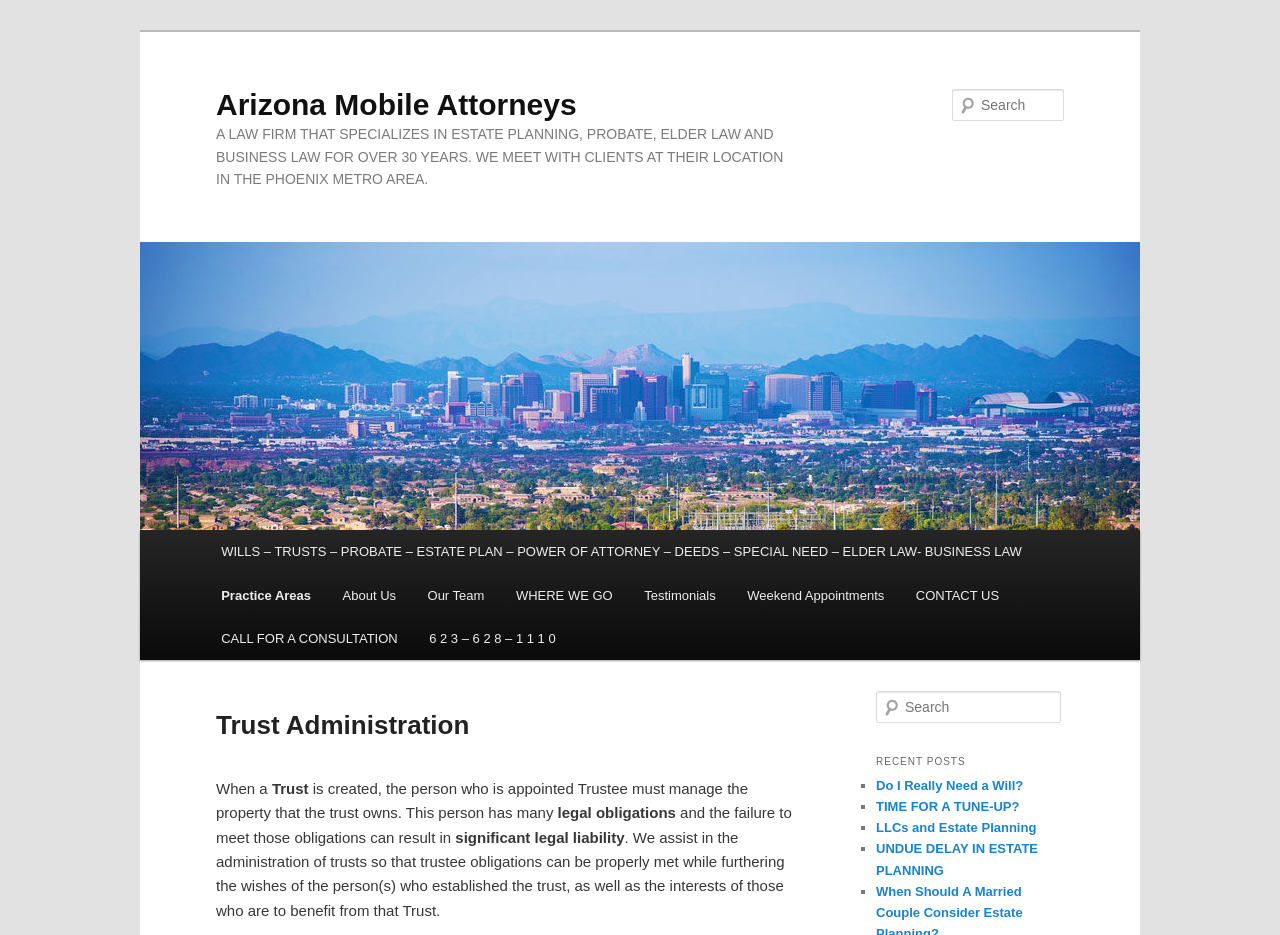Identify the bounding box coordinates necessary to click and complete the given instruction: "Read about WILLS – TRUSTS – PROBATE – ESTATE PLAN – POWER OF ATTORNEY – DEEDS – SPECIAL NEED – ELDER LAW- BUSINESS LAW".

[0.16, 0.567, 0.811, 0.613]